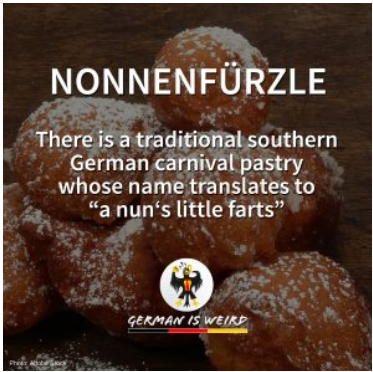What is the theme of the branding at the bottom of the image? Analyze the screenshot and reply with just one word or a short phrase.

exploring the whimsical side of the German language